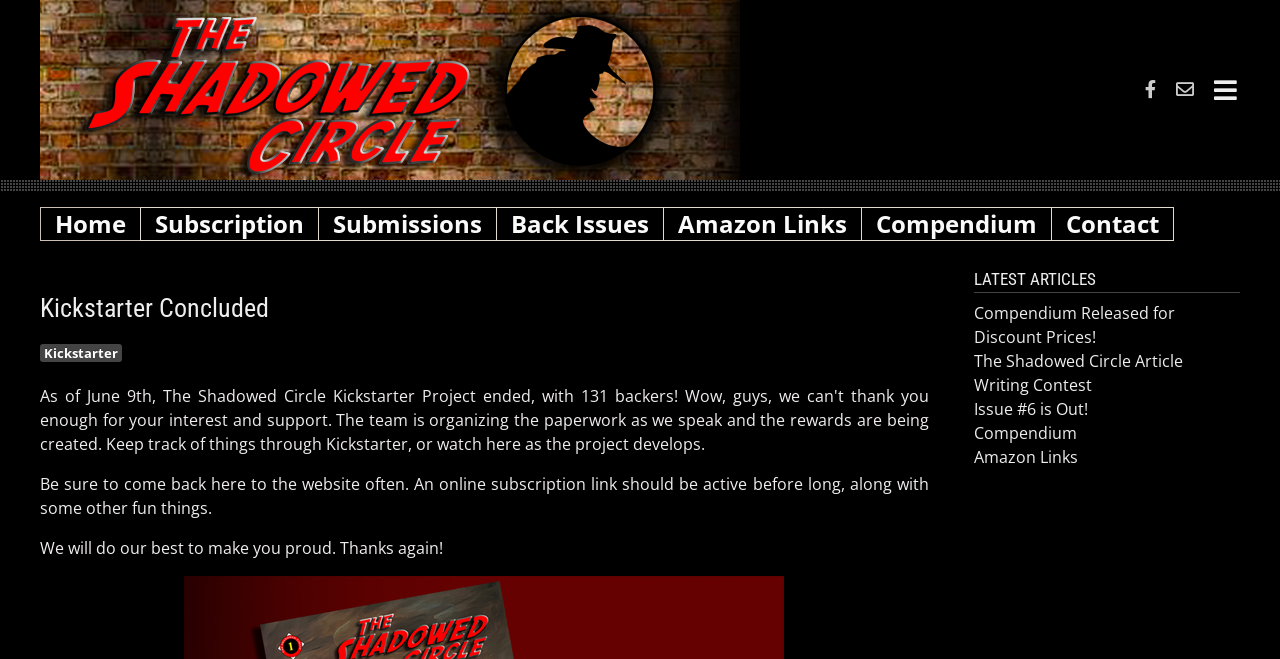Articulate a detailed summary of the webpage's content and design.

This webpage appears to be a website for a concluded Kickstarter project. At the top left, there is a link with no text, followed by three social media icon links. To the right of these icons, there is a navigation menu with links to "Home", "Subscription", "Submissions", "Back Issues", "Amazon Links", "Compendium", and "Contact".

Below the navigation menu, there is a heading that reads "Kickstarter Concluded". Underneath this heading, there is a link to "Kickstarter". 

The main content of the webpage is divided into two sections. On the left, there is a message from the creators, which encourages visitors to return to the website for updates and thanks them for their support. 

On the right, there is a section titled "LATEST ARTICLES" with four links to news articles, including "Compendium Released for Discount Prices!", "The Shadowed Circle Article Writing Contest", "Issue #6 is Out!", and "Compendium" and "Amazon Links".